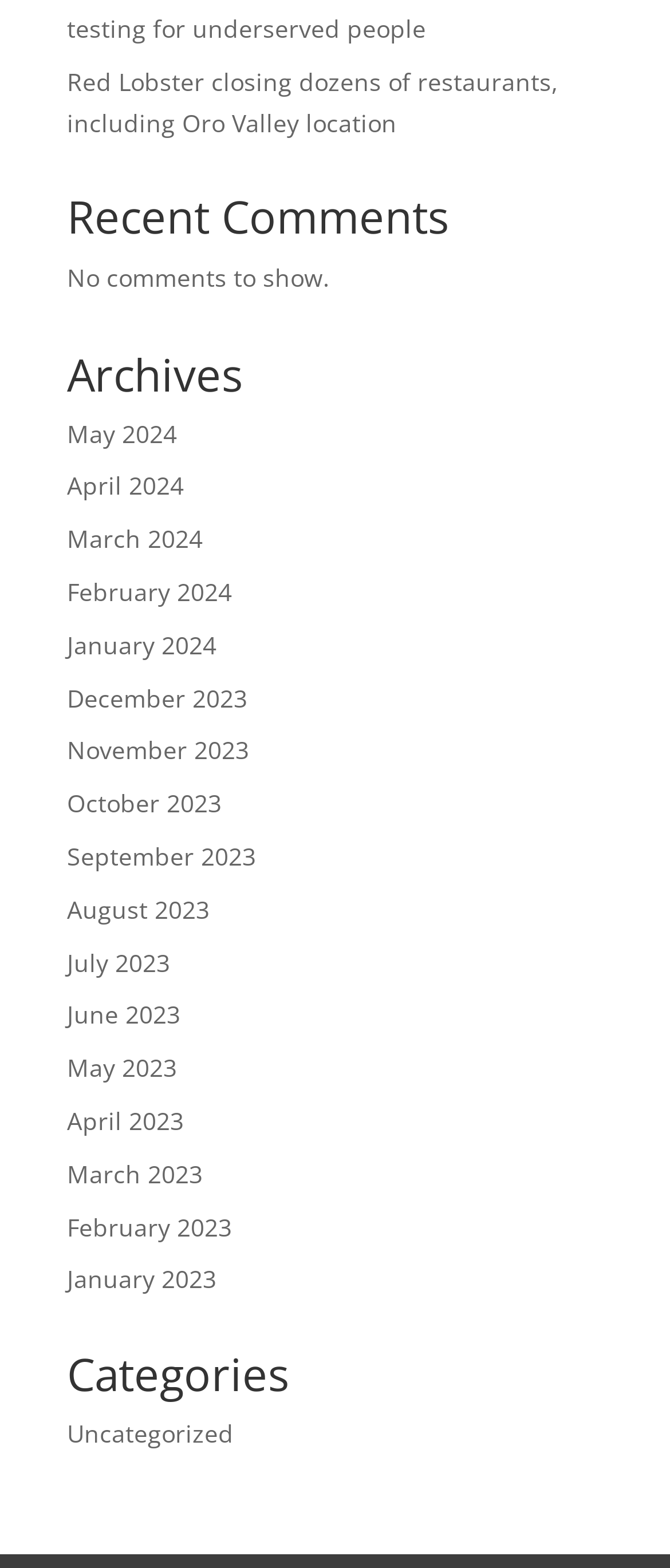What is the category mentioned on the webpage?
Provide a detailed and extensive answer to the question.

I looked at the link under the 'Categories' heading and found that the only category mentioned is 'Uncategorized'.